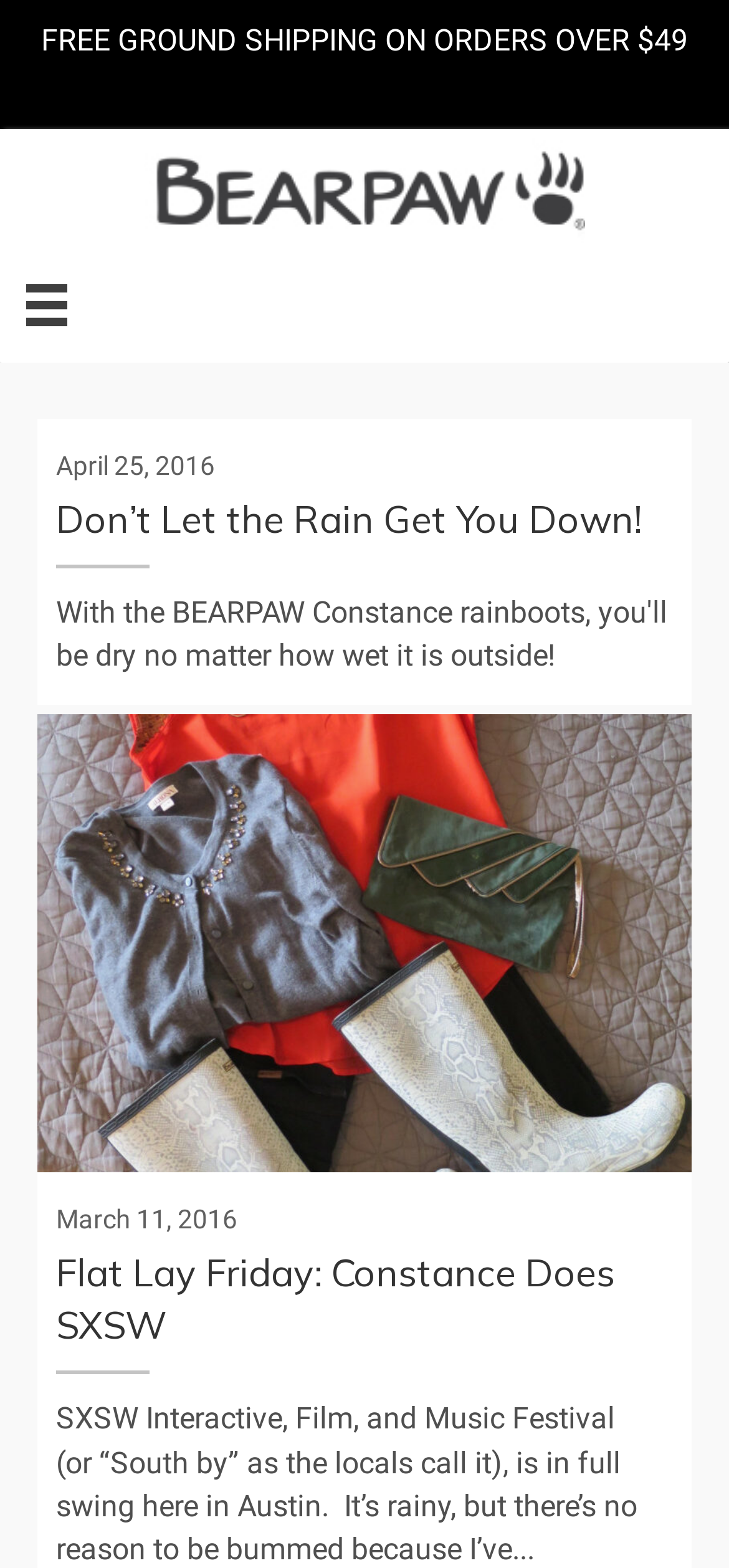Given the following UI element description: "aria-label="Menu"", find the bounding box coordinates in the webpage screenshot.

[0.0, 0.165, 0.129, 0.225]